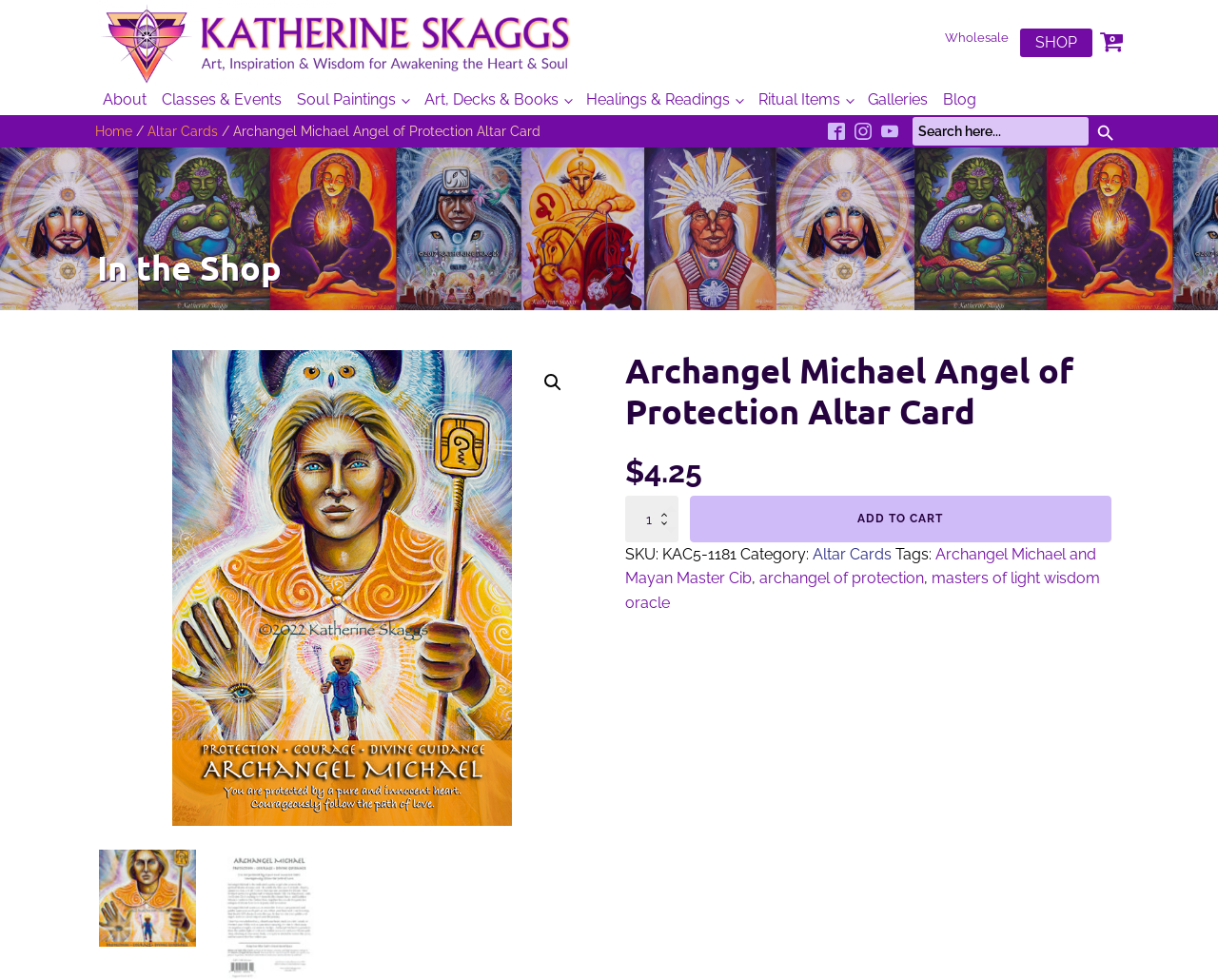By analyzing the image, answer the following question with a detailed response: What is the function of the 'ADD TO CART' button?

The 'ADD TO CART' button is located next to the product details, and it is likely used to add the product to the shopping cart, as it is labeled 'ADD TO CART' and is a common e-commerce functionality.